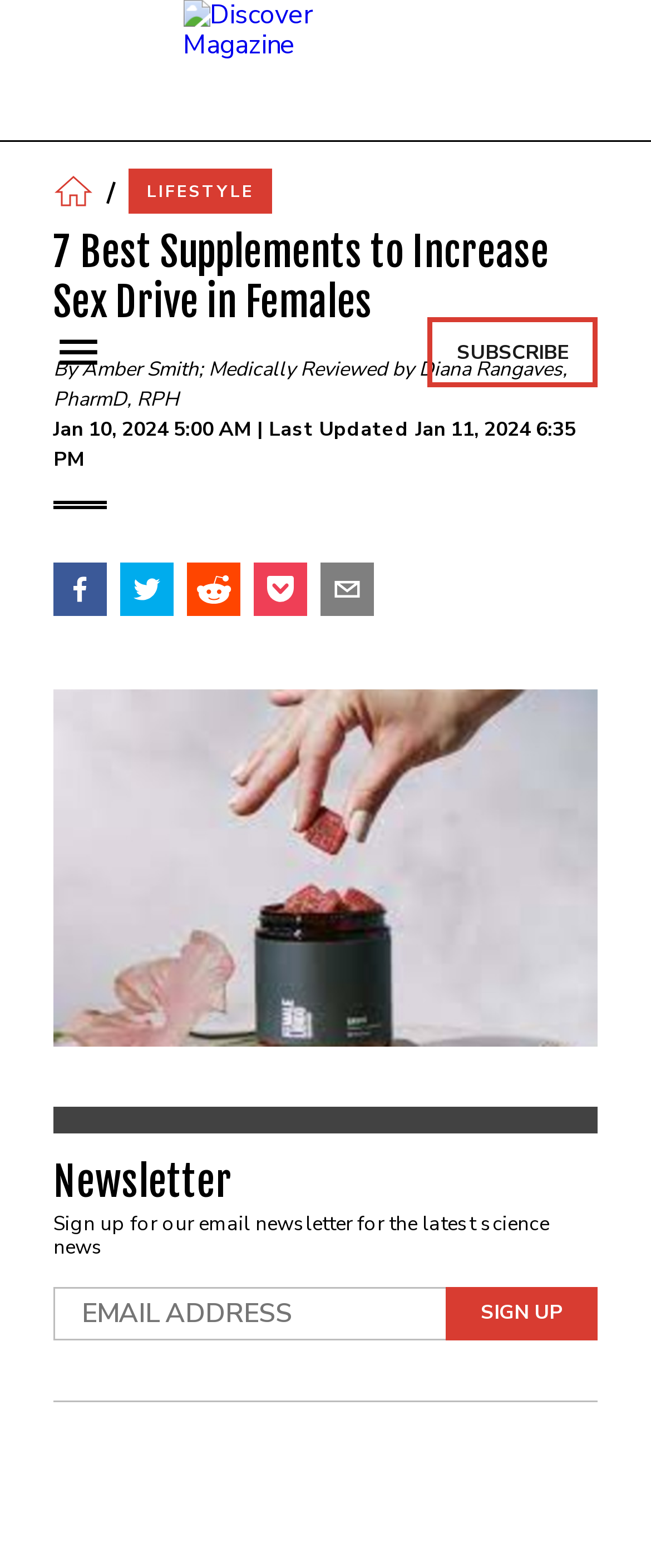What social media platforms are available for sharing?
From the screenshot, supply a one-word or short-phrase answer.

facebook, twitter, reddit, pocket, email